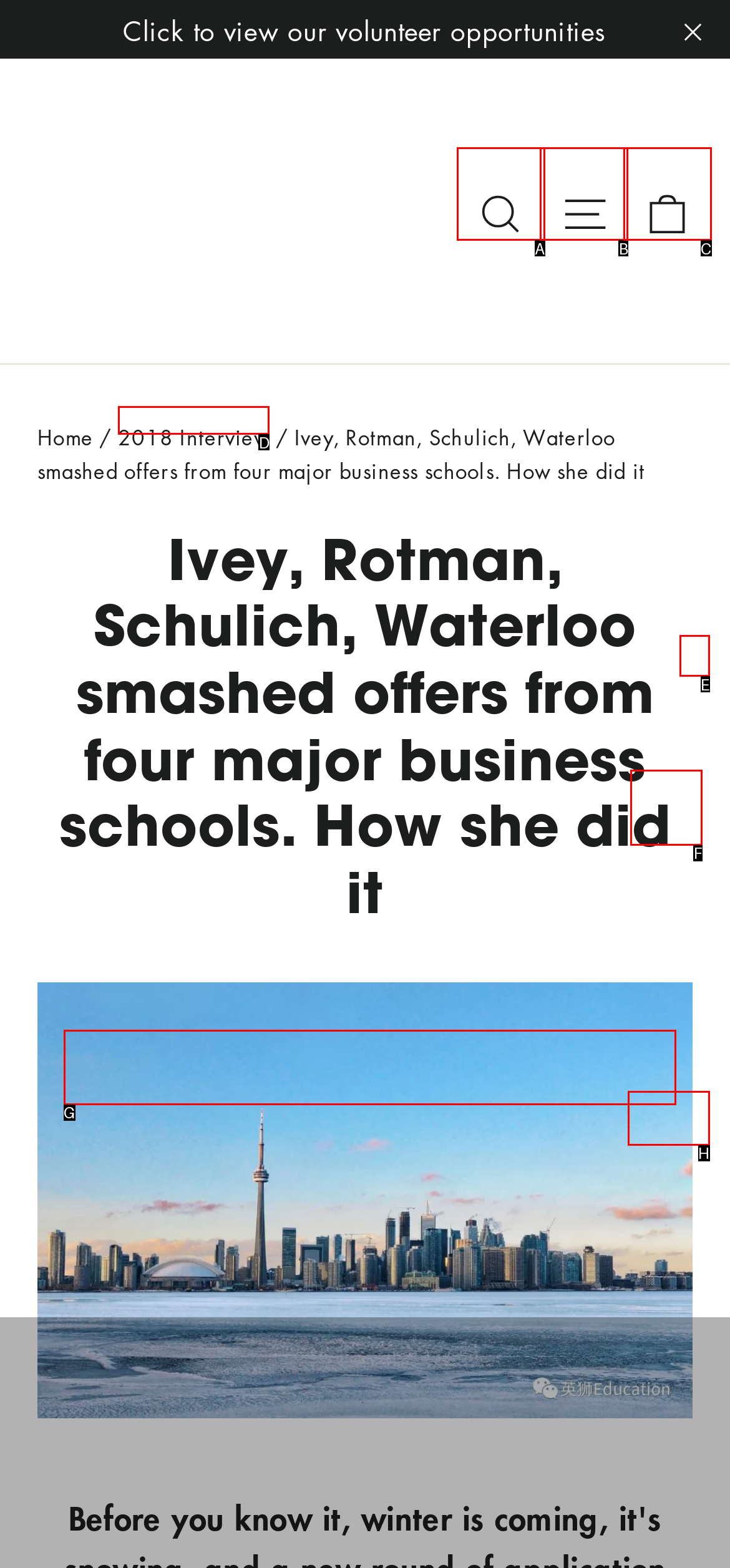Identify the correct letter of the UI element to click for this task: close the chat window
Respond with the letter from the listed options.

F